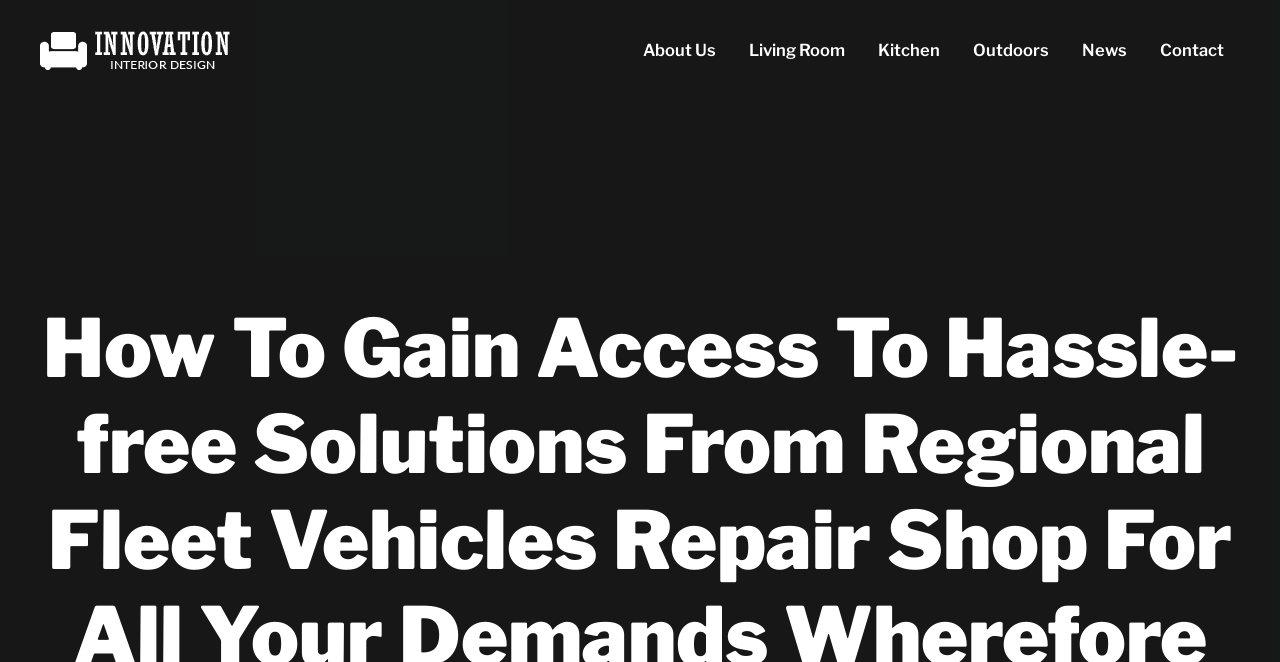How many navigation links are there?
Provide an in-depth and detailed explanation in response to the question.

I counted the number of links under the 'Site Navigation' section, which includes 'About Us', 'Living Room', 'Kitchen', 'Outdoors', 'News', and 'Contact'.